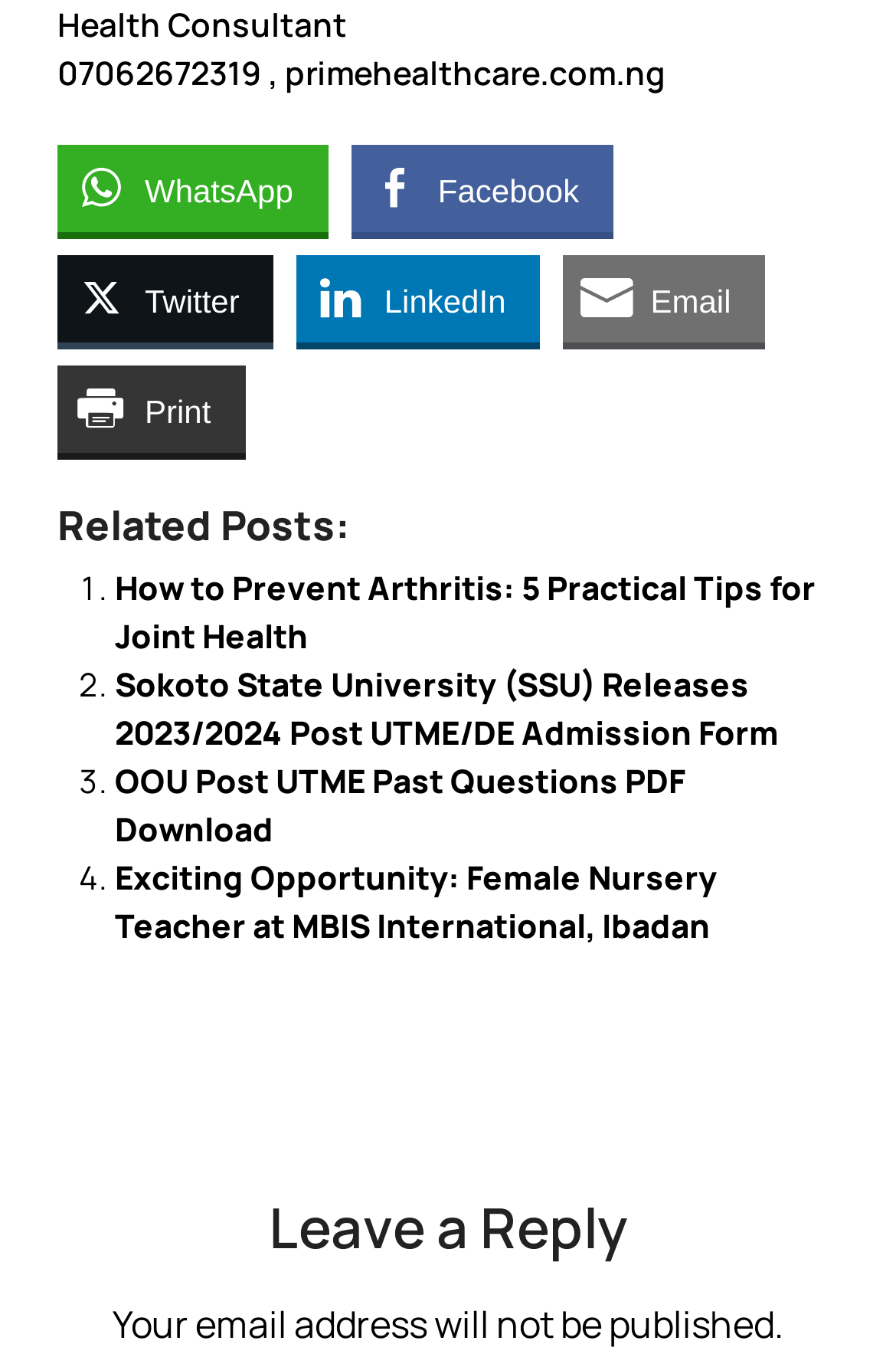Please identify the bounding box coordinates of the element's region that should be clicked to execute the following instruction: "Read related post about joint health". The bounding box coordinates must be four float numbers between 0 and 1, i.e., [left, top, right, bottom].

[0.128, 0.417, 0.91, 0.485]